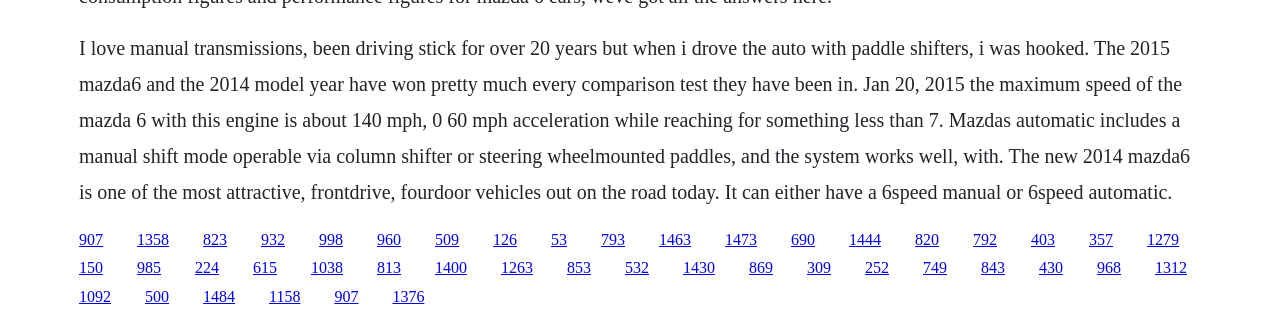Can you find the bounding box coordinates of the area I should click to execute the following instruction: "View Product"?

None